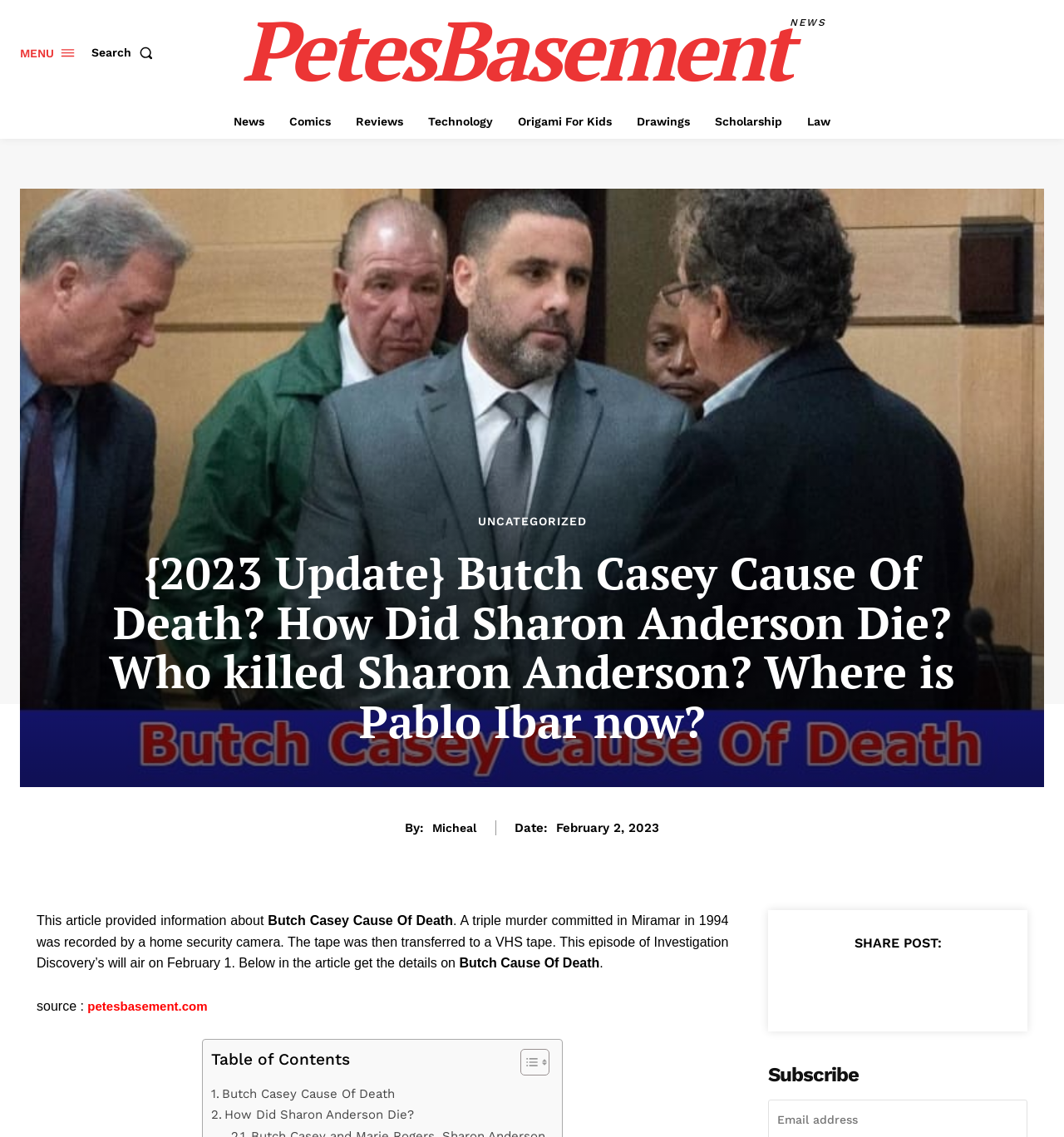What is the purpose of the button with the text 'Toggle Table of Content'?
Please use the image to provide a one-word or short phrase answer.

To toggle the table of content